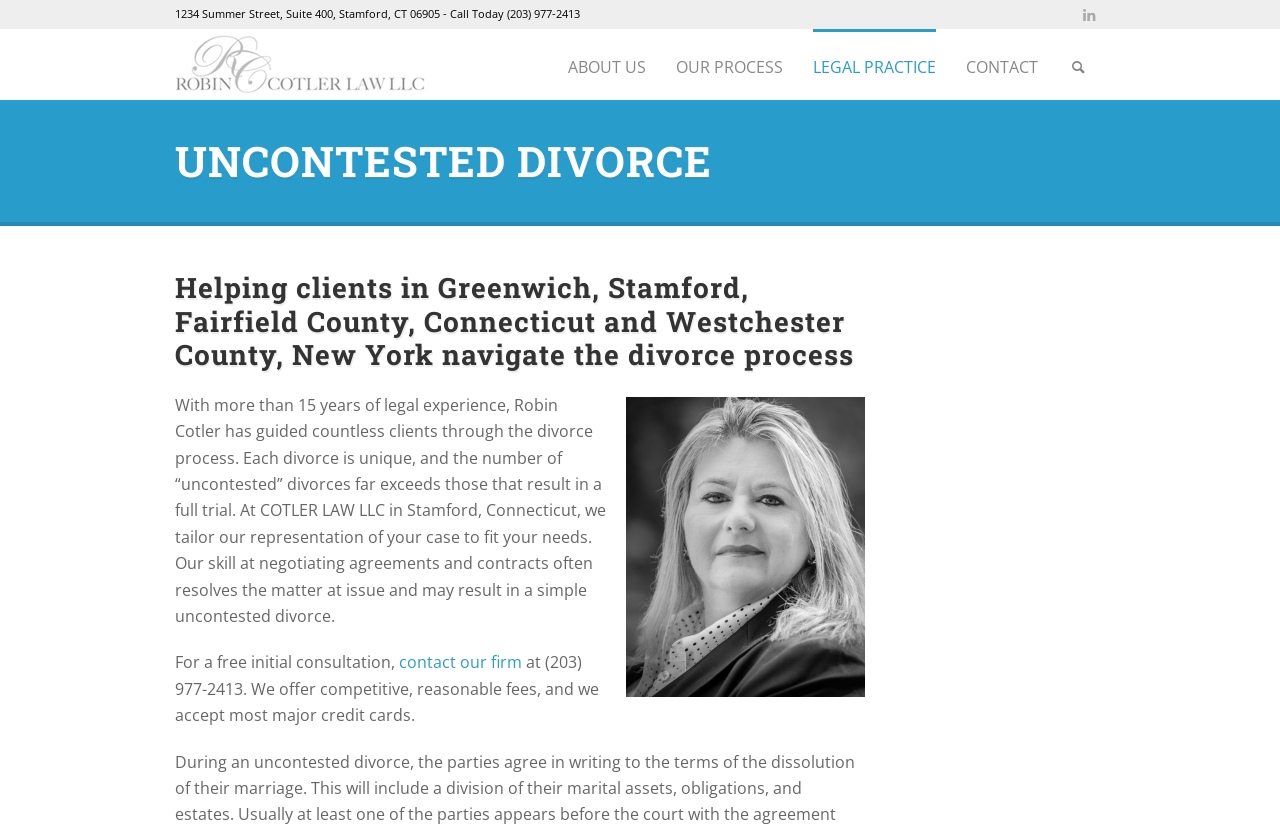What is the purpose of the law firm?
Provide a well-explained and detailed answer to the question.

I found the purpose of the law firm by looking at the heading element that describes the services offered by the firm, which includes helping clients in Greenwich, Stamford, Fairfield County, Connecticut and Westchester County, New York navigate the divorce process.